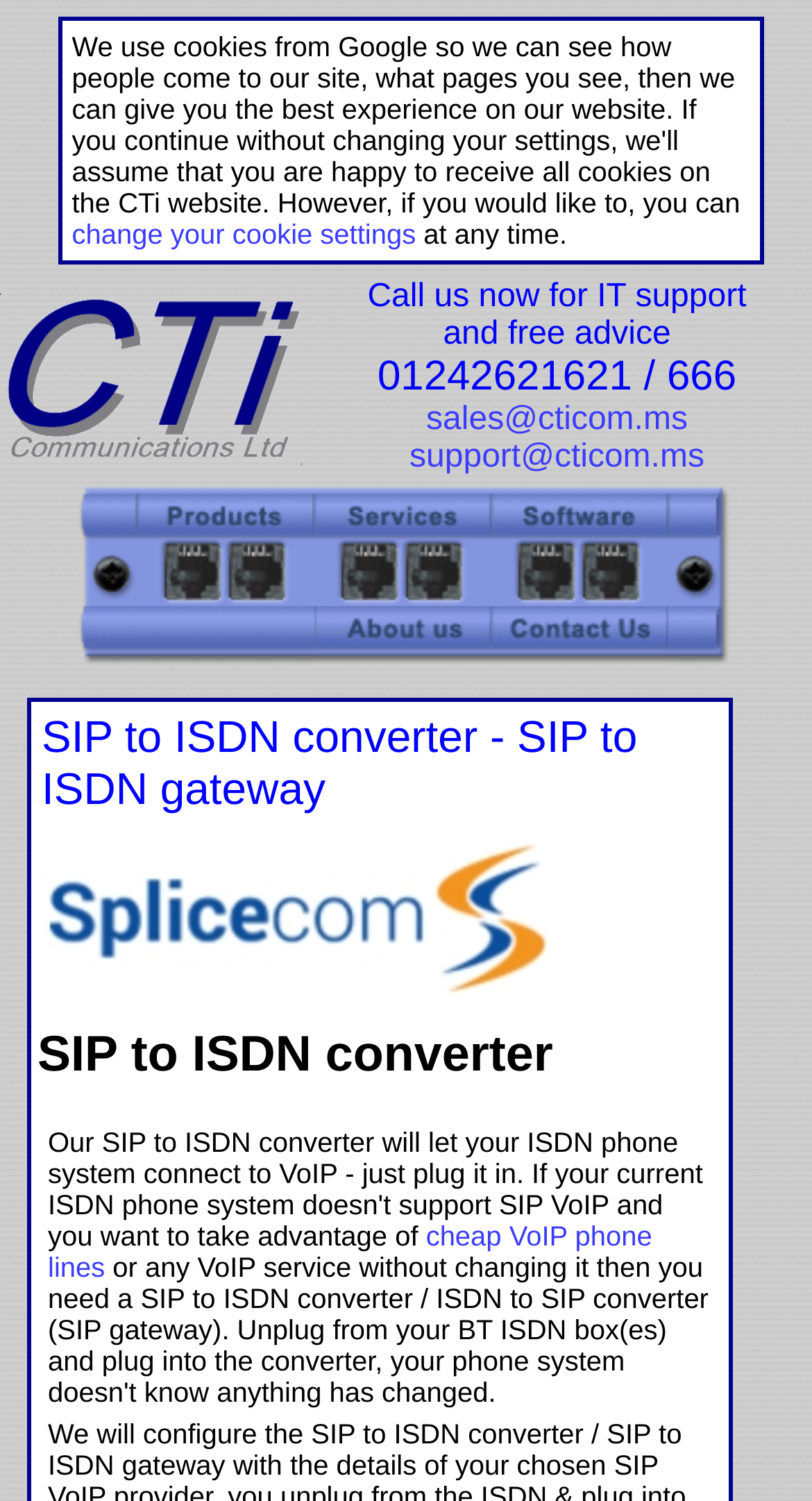Please identify the bounding box coordinates of the element's region that I should click in order to complete the following instruction: "Send an email to sales". The bounding box coordinates consist of four float numbers between 0 and 1, i.e., [left, top, right, bottom].

[0.525, 0.268, 0.847, 0.291]